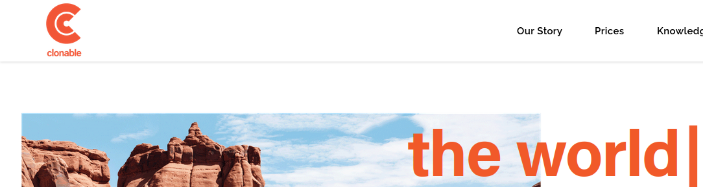Please reply to the following question with a single word or a short phrase:
What is the font color of the text overlay?

Orange